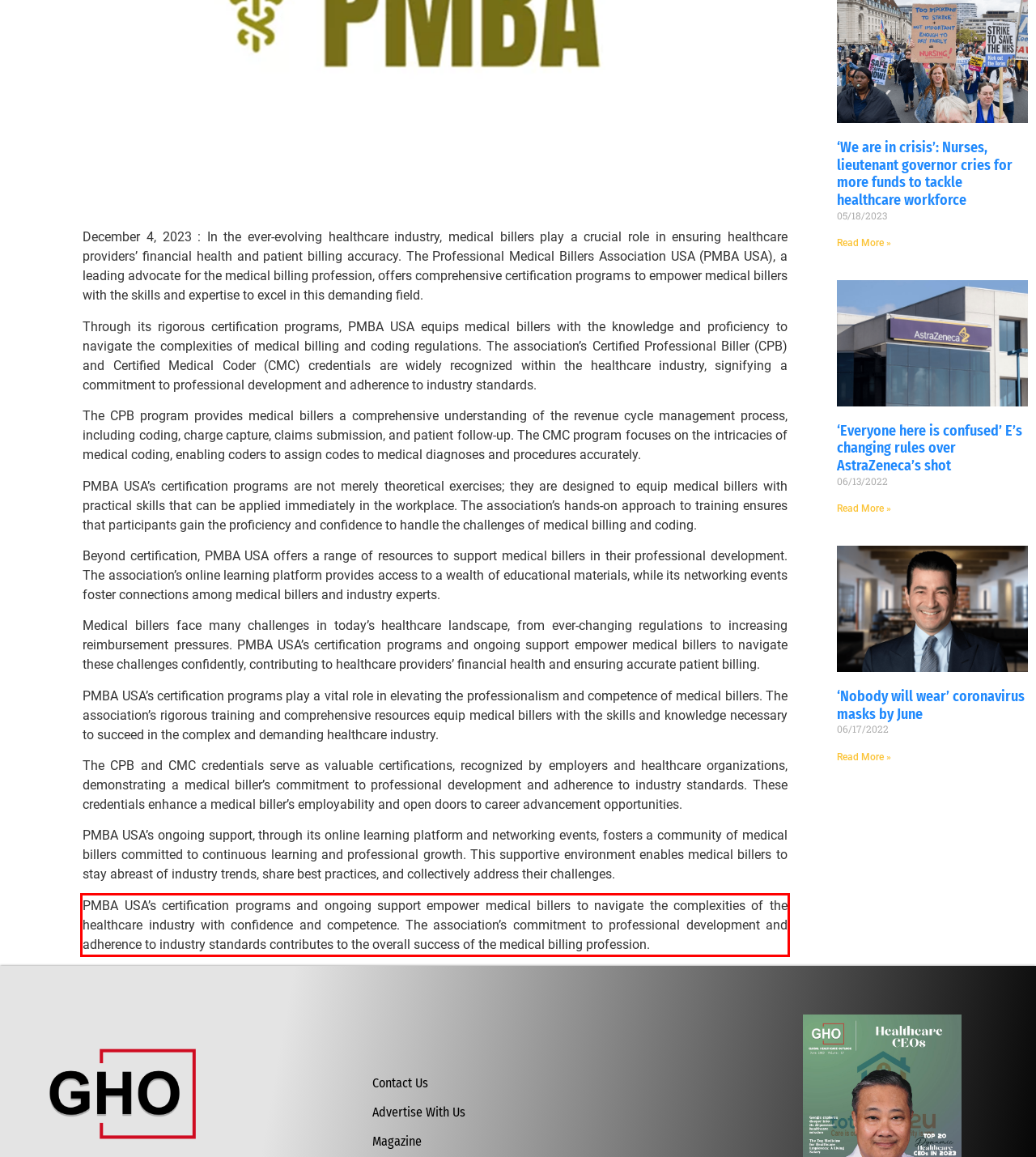Using the provided screenshot of a webpage, recognize the text inside the red rectangle bounding box by performing OCR.

PMBA USA’s certification programs and ongoing support empower medical billers to navigate the complexities of the healthcare industry with confidence and competence. The association’s commitment to professional development and adherence to industry standards contributes to the overall success of the medical billing profession.